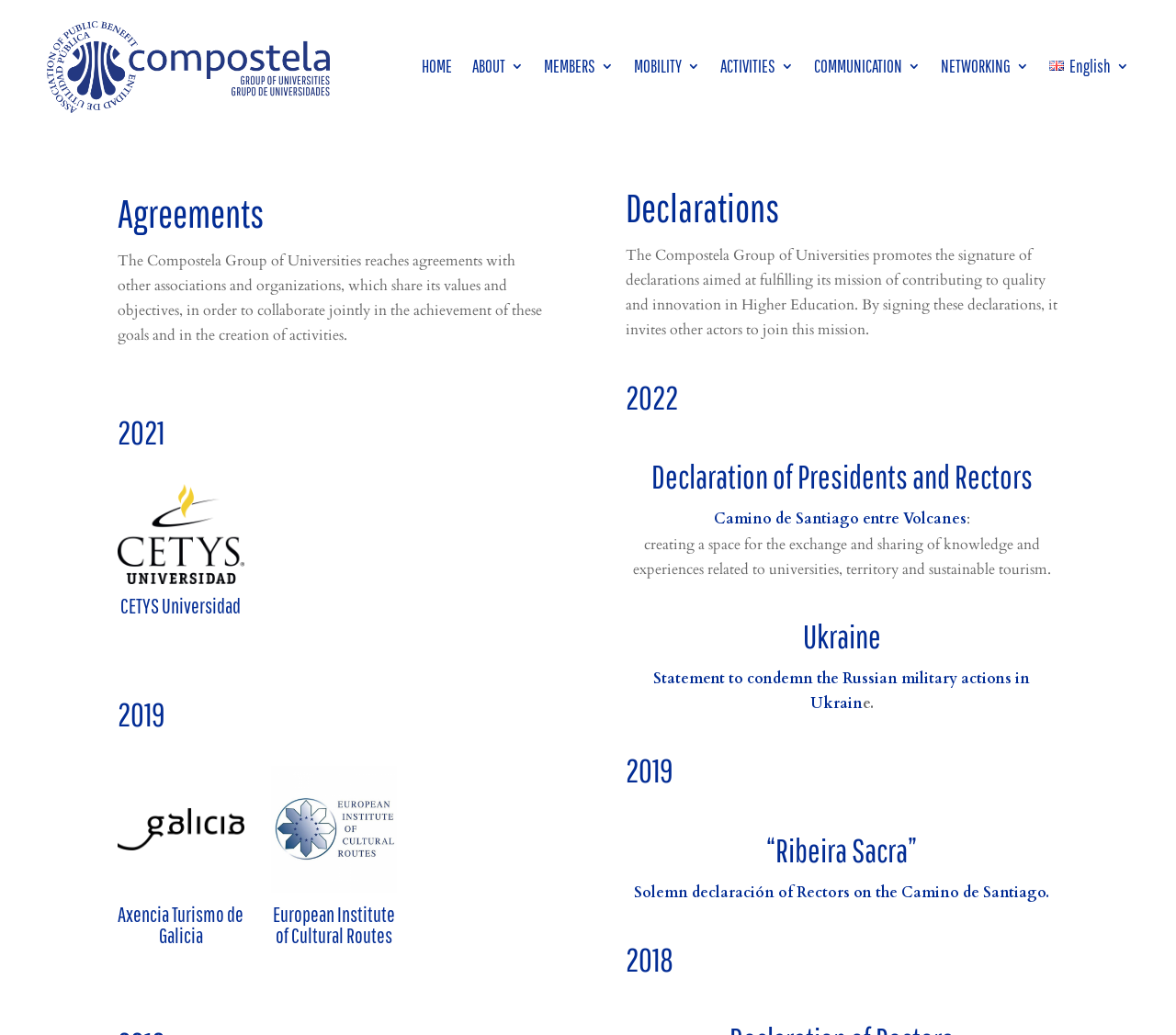Highlight the bounding box coordinates of the element that should be clicked to carry out the following instruction: "Click on the ABOUT link". The coordinates must be given as four float numbers ranging from 0 to 1, i.e., [left, top, right, bottom].

[0.402, 0.027, 0.445, 0.1]